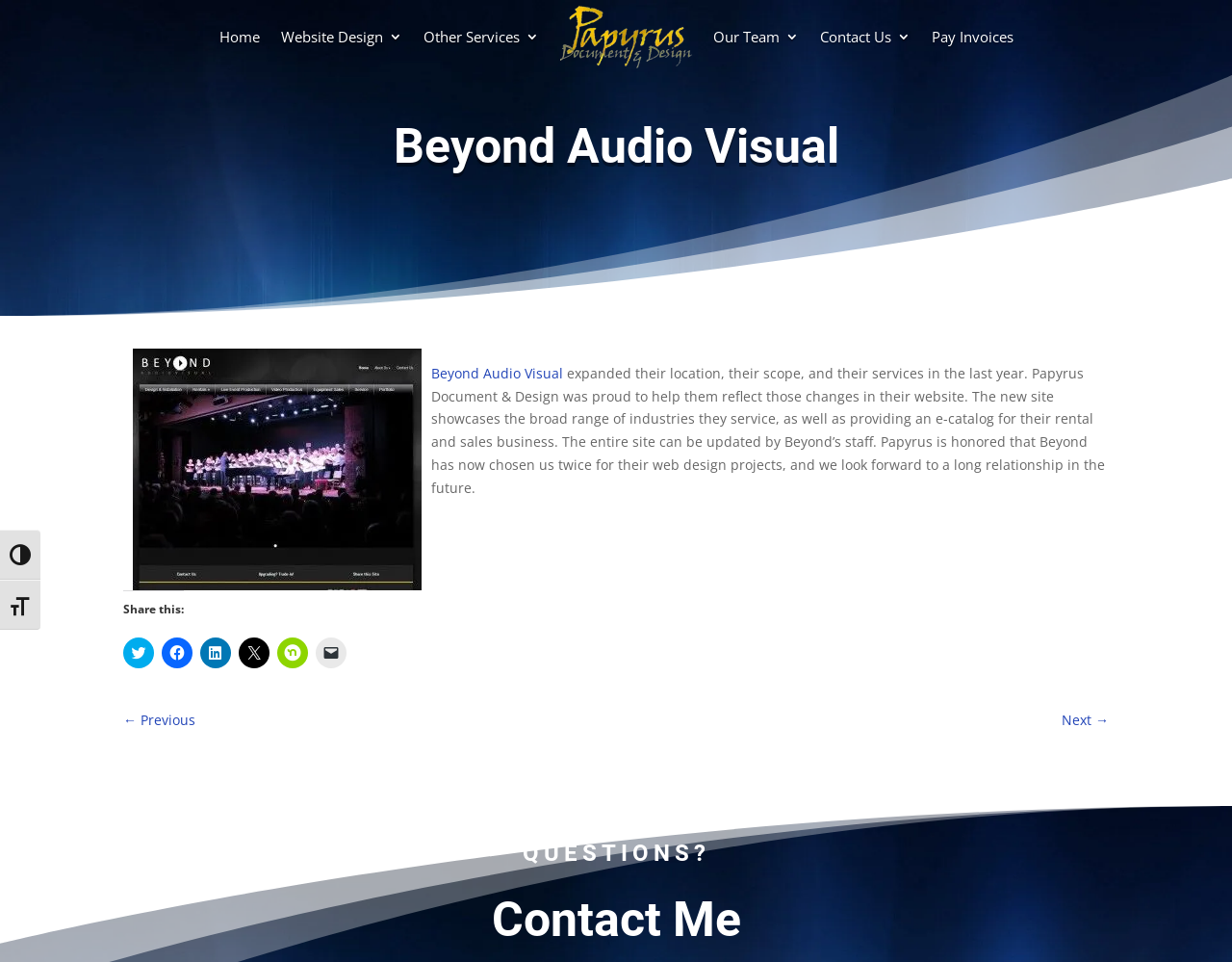Explain the features and main sections of the webpage comprehensively.

This webpage is about Beyond Audio Visual, a company that has undergone a website redesign to reflect its expanded scope of services. At the top left corner, there is a "Skip to content" link, followed by two buttons to toggle high contrast and font size. 

Below these elements, there is a navigation menu with links to "Home", "Website Design 3", "Other Services 3", "Our Team 3", "Contact Us 3", and "Pay Invoices". These links are positioned horizontally across the top of the page.

To the right of the navigation menu, there is an image with the text "Fort Myers Website Design". 

The main content of the page is divided into two sections. The first section has a heading "Beyond Audio Visual" and an image related to "av installation and rental". Below the image, there is a link to "Beyond Audio Visual" and a paragraph of text describing how Papyrus Document & Design helped Beyond Audio Visual reflect its changes in its website. The new site showcases the broad range of industries they service, as well as providing an e-catalog for their rental and sales business.

The second section has a heading "Share this:" and provides links to share the content on various social media platforms, including Twitter, Facebook, LinkedIn, and others.

At the bottom of the page, there are navigation links to "← Previous" and "Next →" pages, and a heading "QUESTIONS?" with no accompanying text or links.